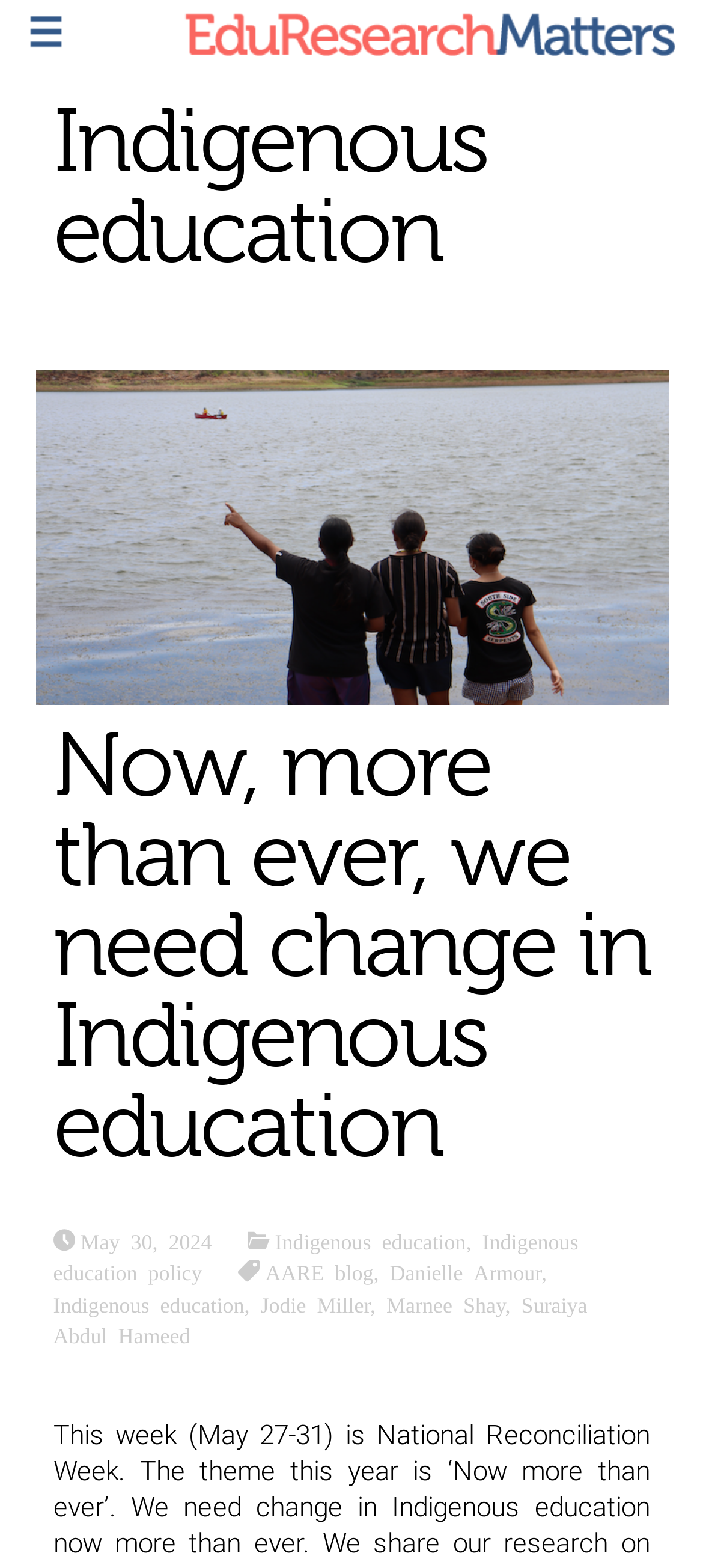Given the element description Jodie Miller, predict the bounding box coordinates for the UI element in the webpage screenshot. The format should be (top-left x, top-left y, bottom-right x, bottom-right y), and the values should be between 0 and 1.

[0.37, 0.824, 0.526, 0.838]